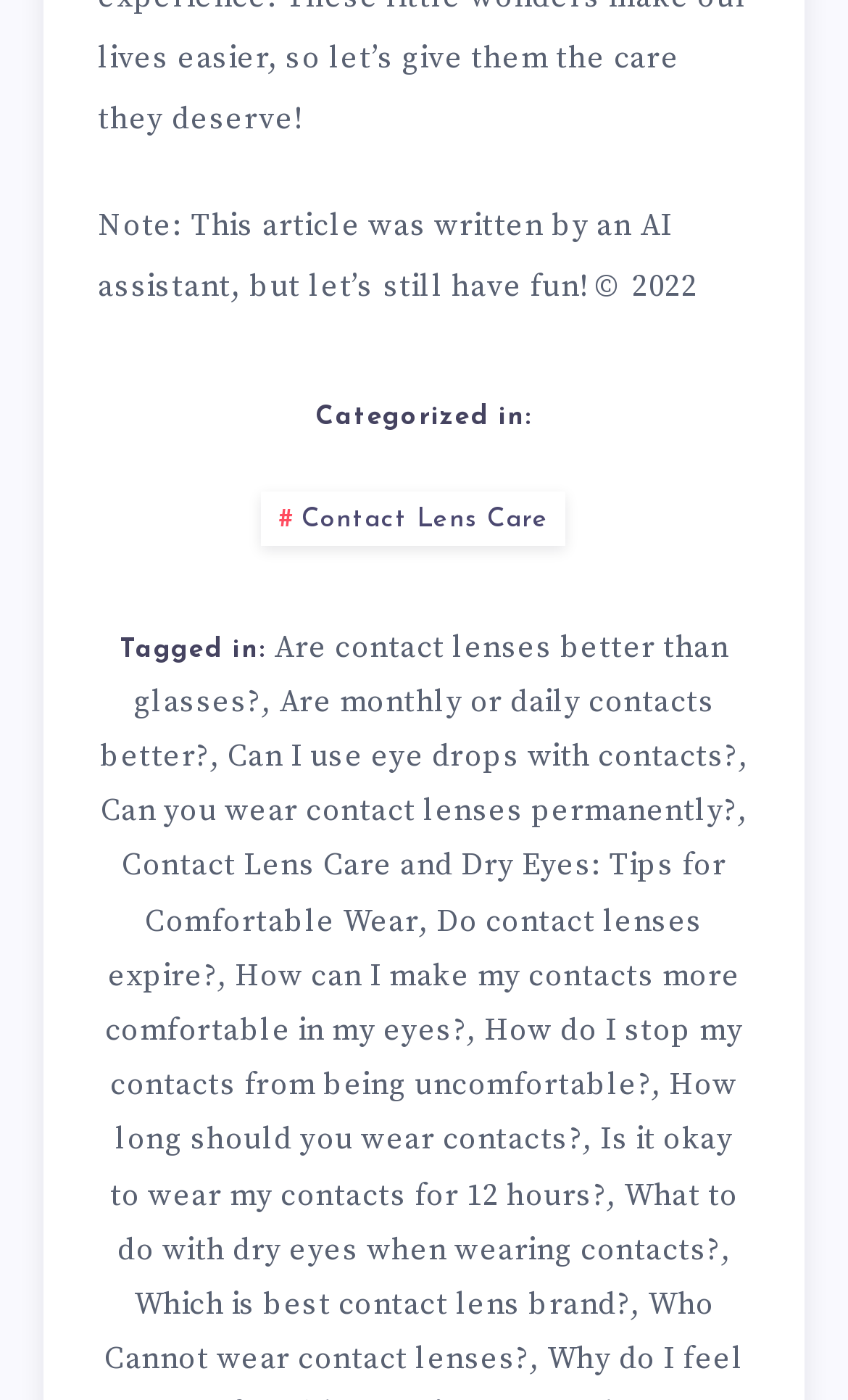What is the topic of the first tag?
Refer to the image and provide a concise answer in one word or phrase.

Are contact lenses better than glasses?